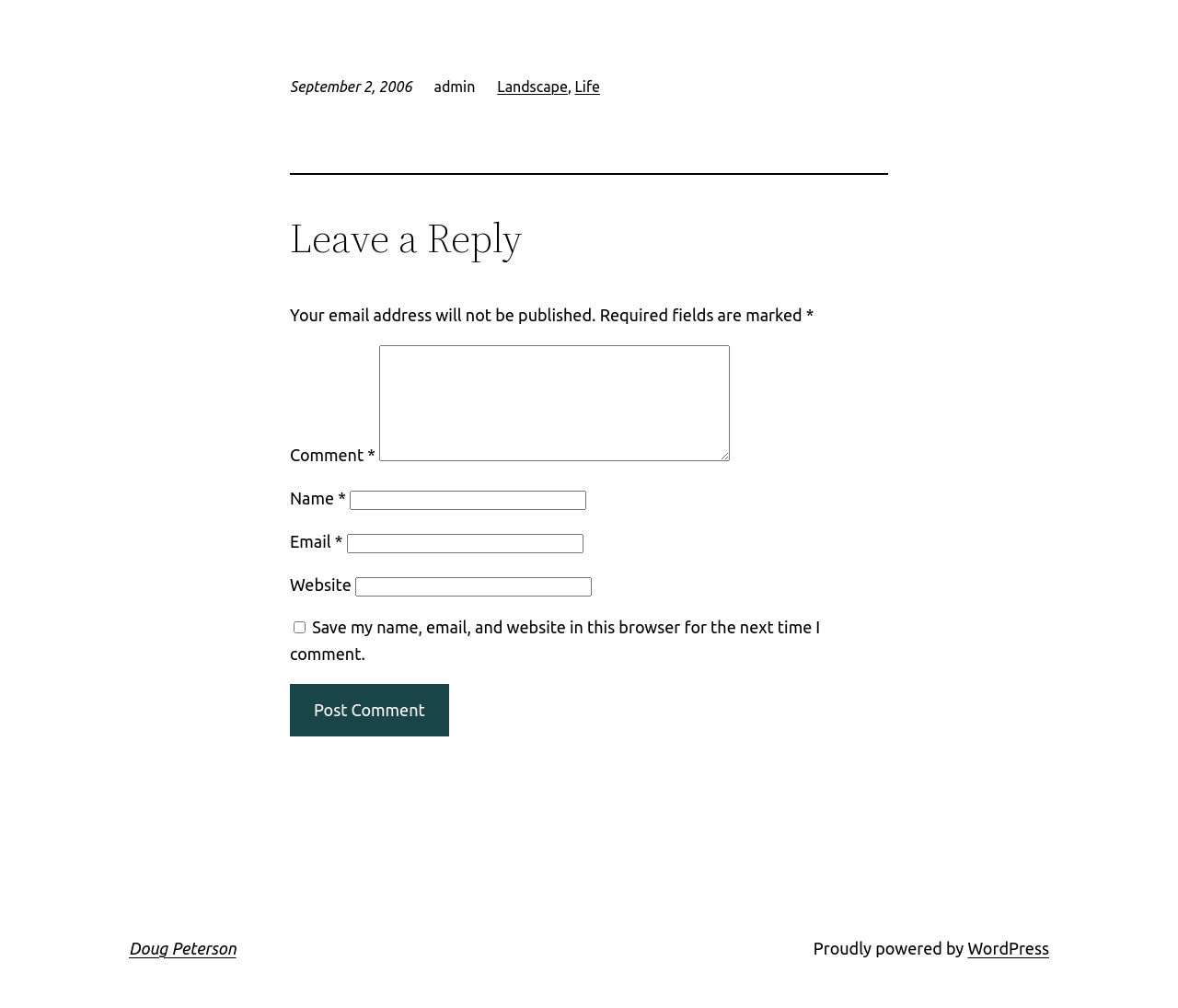Calculate the bounding box coordinates for the UI element based on the following description: "parent_node: Website name="url"". Ensure the coordinates are four float numbers between 0 and 1, i.e., [left, top, right, bottom].

[0.301, 0.572, 0.502, 0.591]